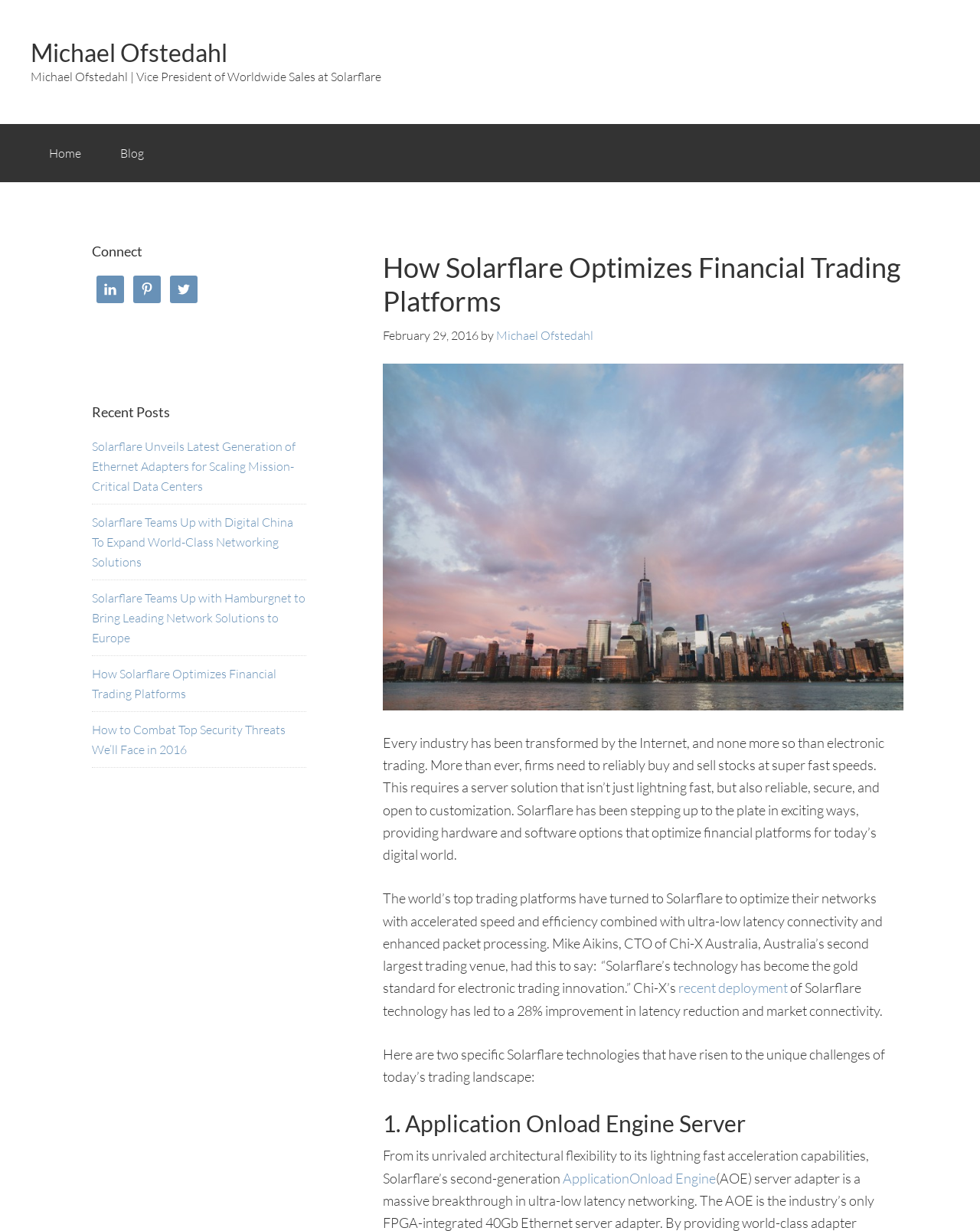What is the topic of the blog post?
Answer with a single word or phrase by referring to the visual content.

Financial trading platforms